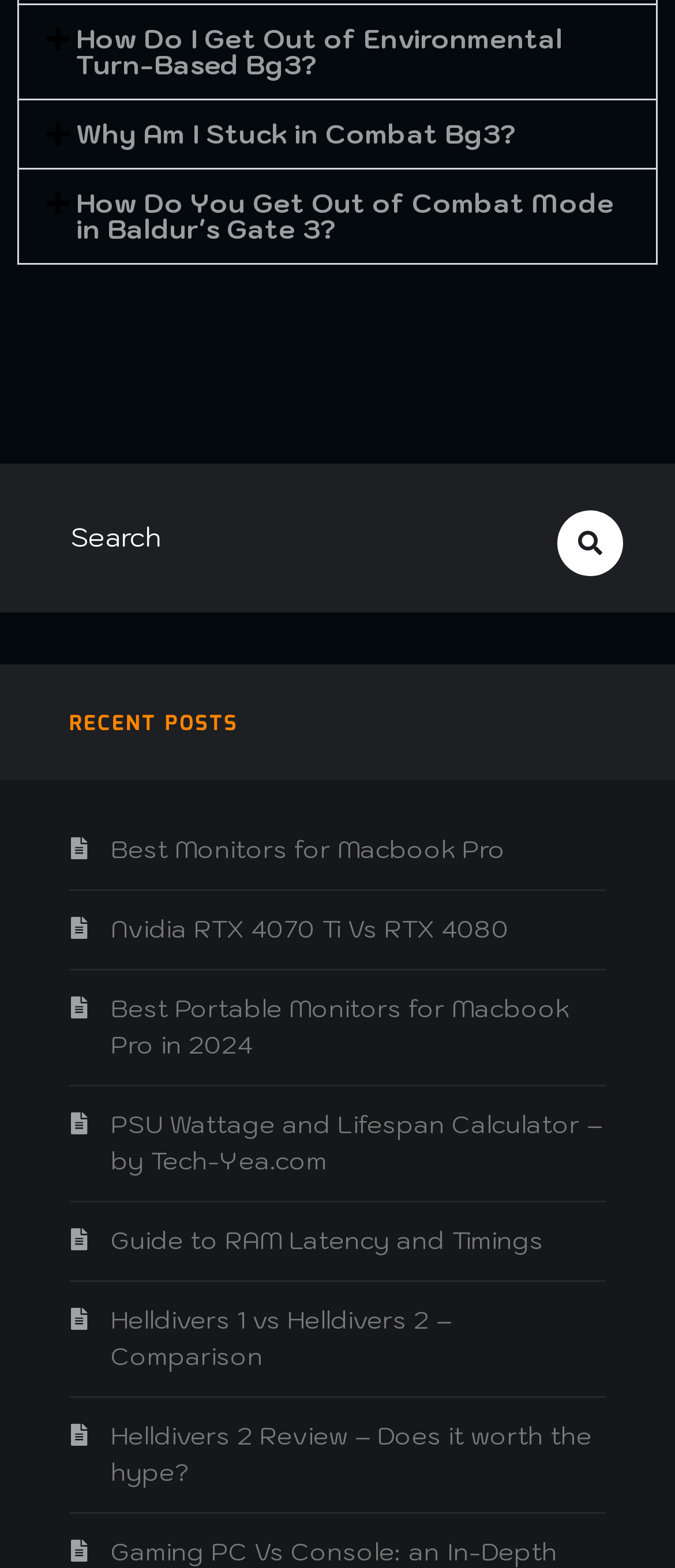What is the game mentioned in the third button?
From the image, respond using a single word or phrase.

Baldur's Gate 3